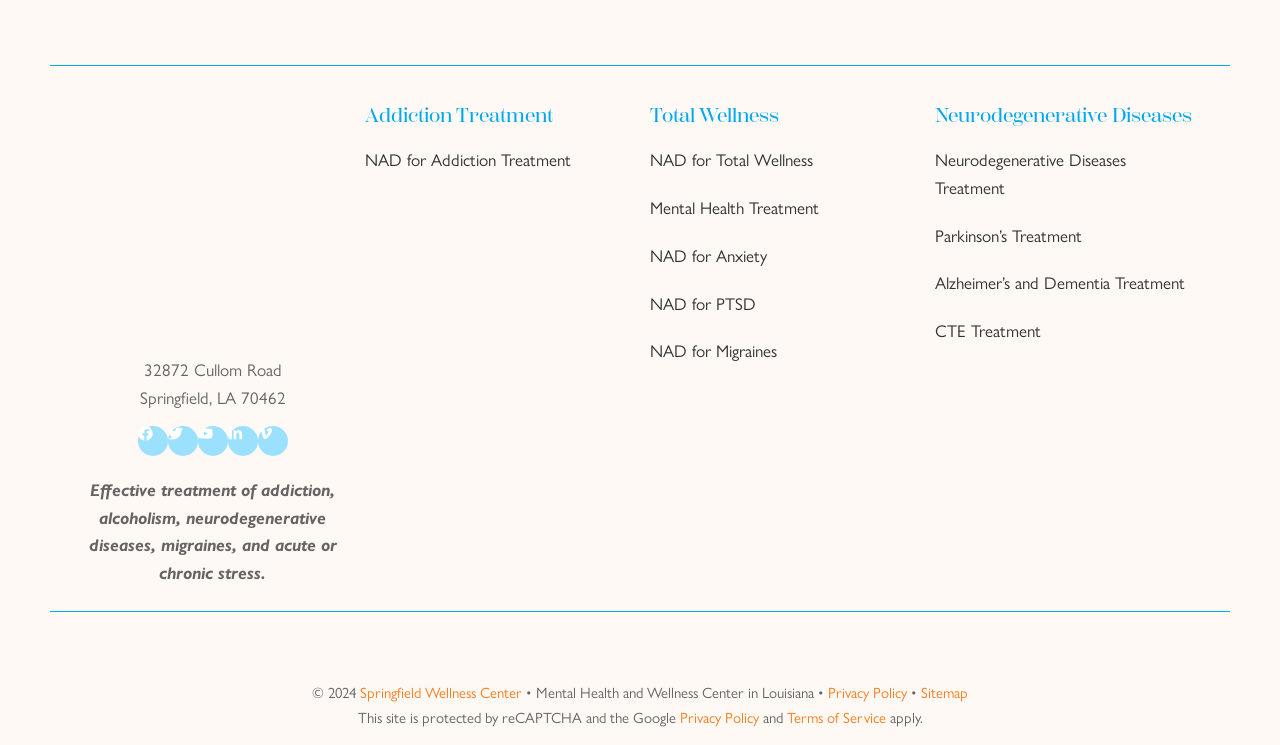Using the given description, provide the bounding box coordinates formatted as (top-left x, top-left y, bottom-right x, bottom-right y), with all values being floating point numbers between 0 and 1. Description: Privacy Policy

[0.647, 0.915, 0.712, 0.943]